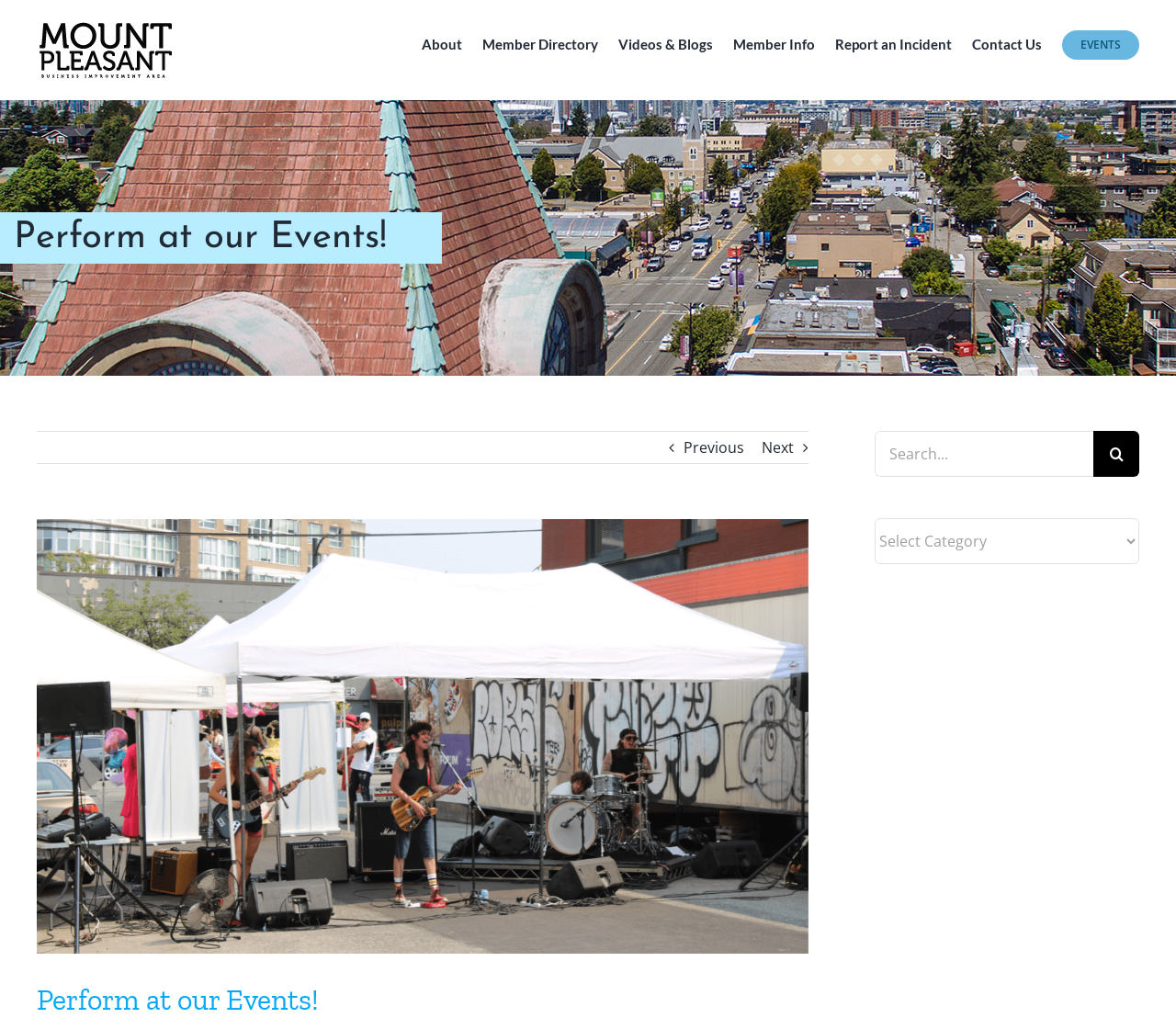What is the purpose of the search box?
Based on the image content, provide your answer in one word or a short phrase.

To search the website